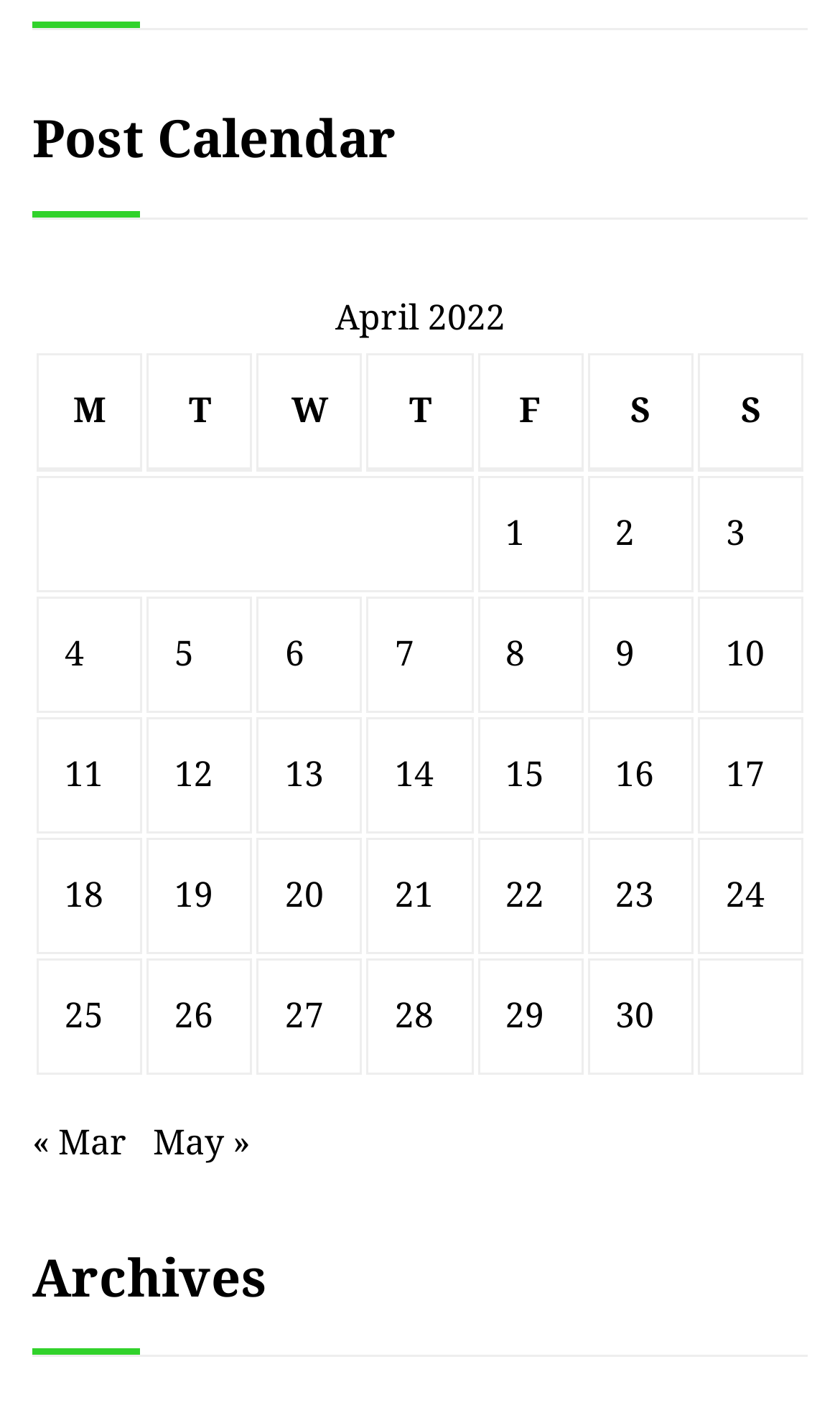Identify the bounding box coordinates for the UI element that matches this description: "6".

[0.339, 0.449, 0.362, 0.478]